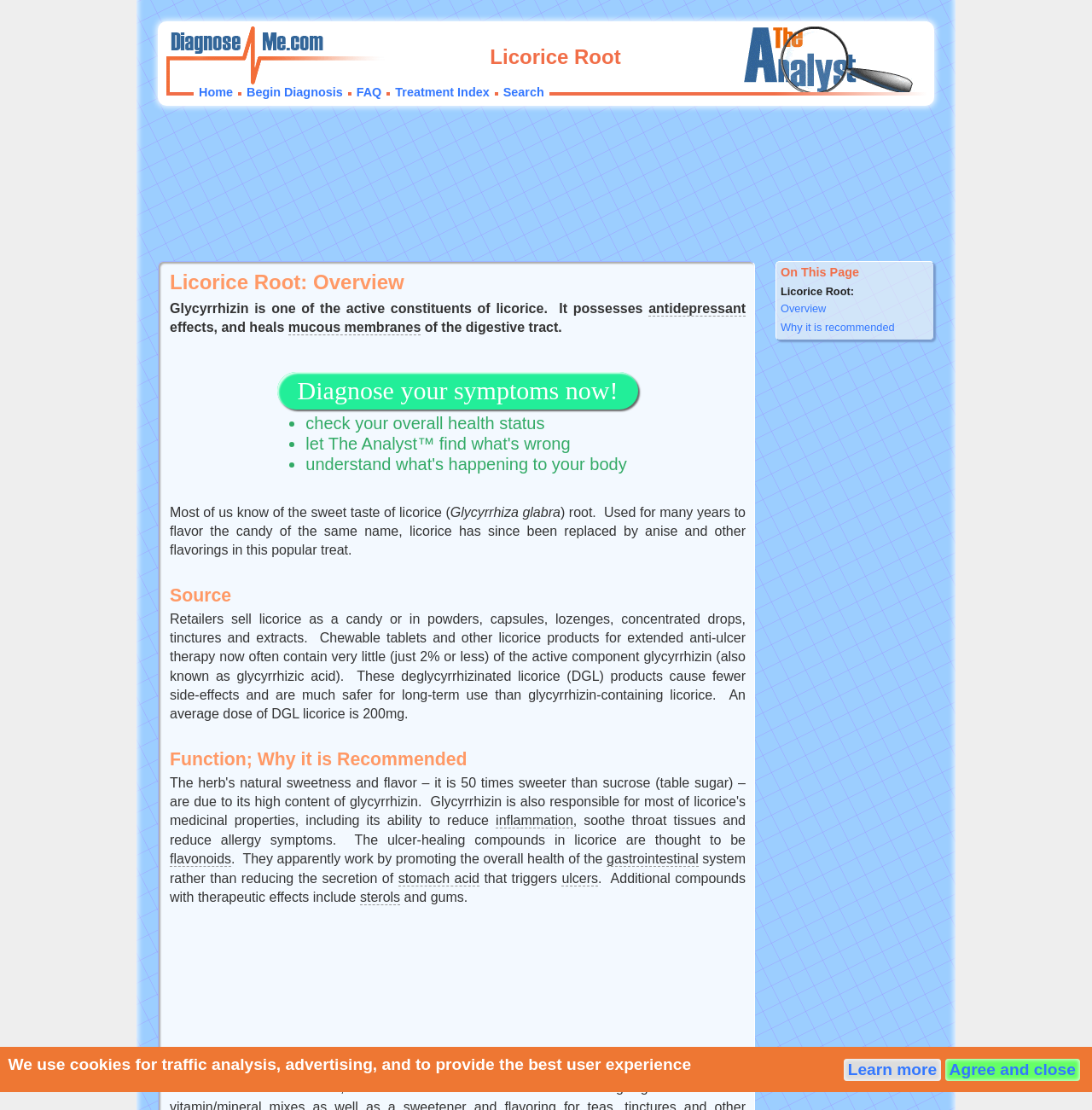Please identify the bounding box coordinates of the clickable area that will allow you to execute the instruction: "Call the phone number".

None